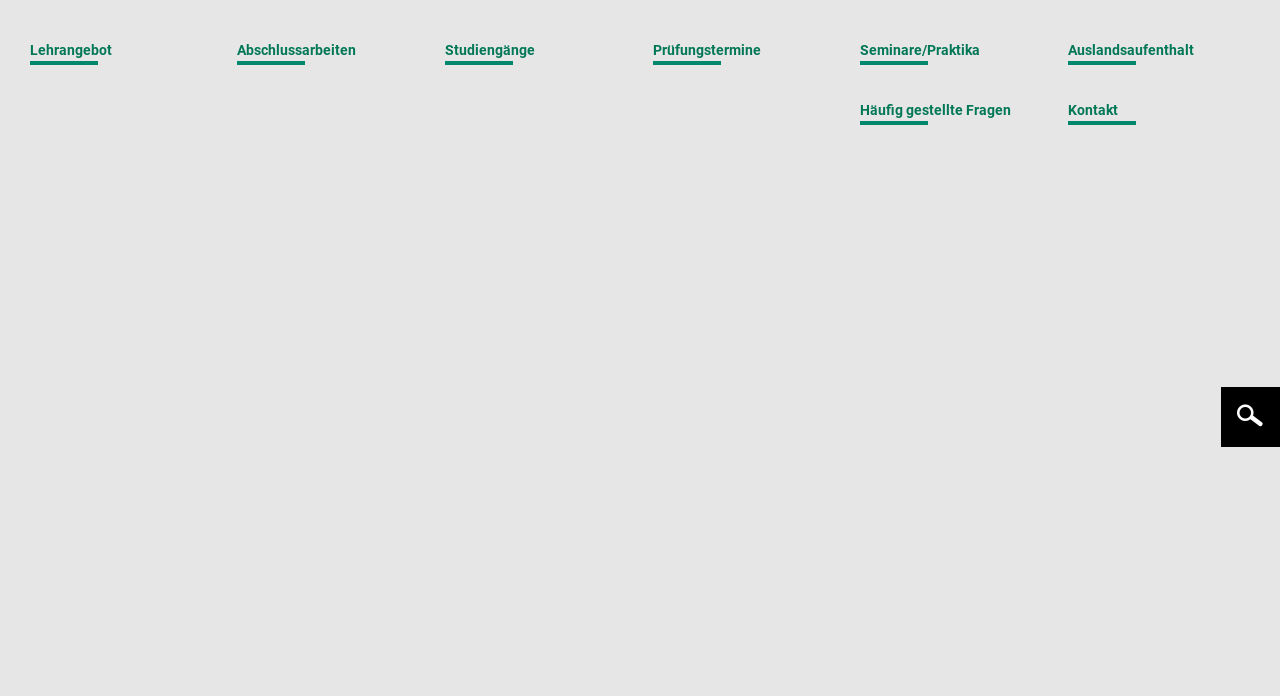Refer to the screenshot and give an in-depth answer to this question: What is the publication year?

The question can be answered by looking at the static text 'Published: 2020' on the webpage, which indicates the publication year.